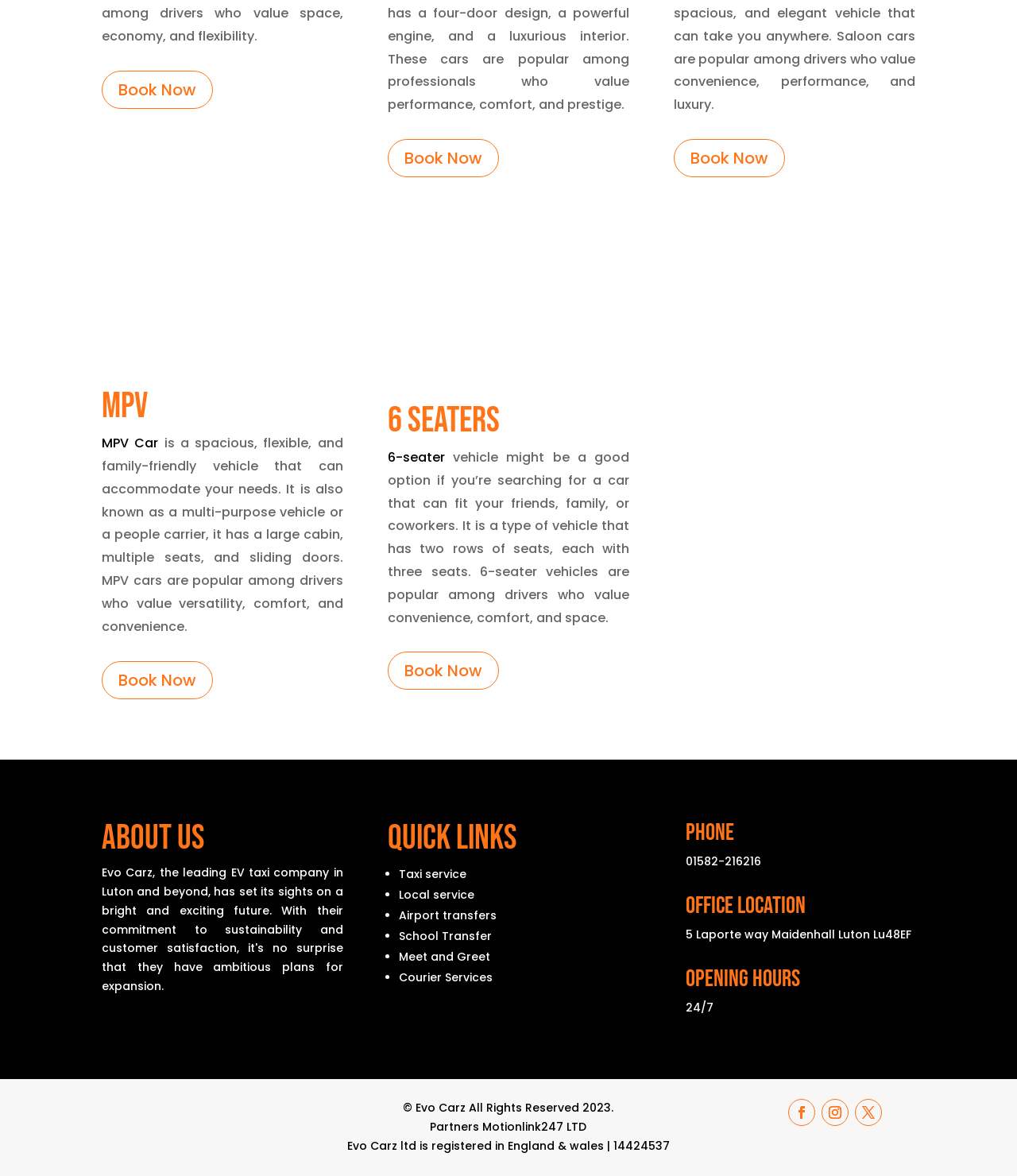Can you determine the bounding box coordinates of the area that needs to be clicked to fulfill the following instruction: "Get taxi service information"?

[0.392, 0.737, 0.459, 0.75]